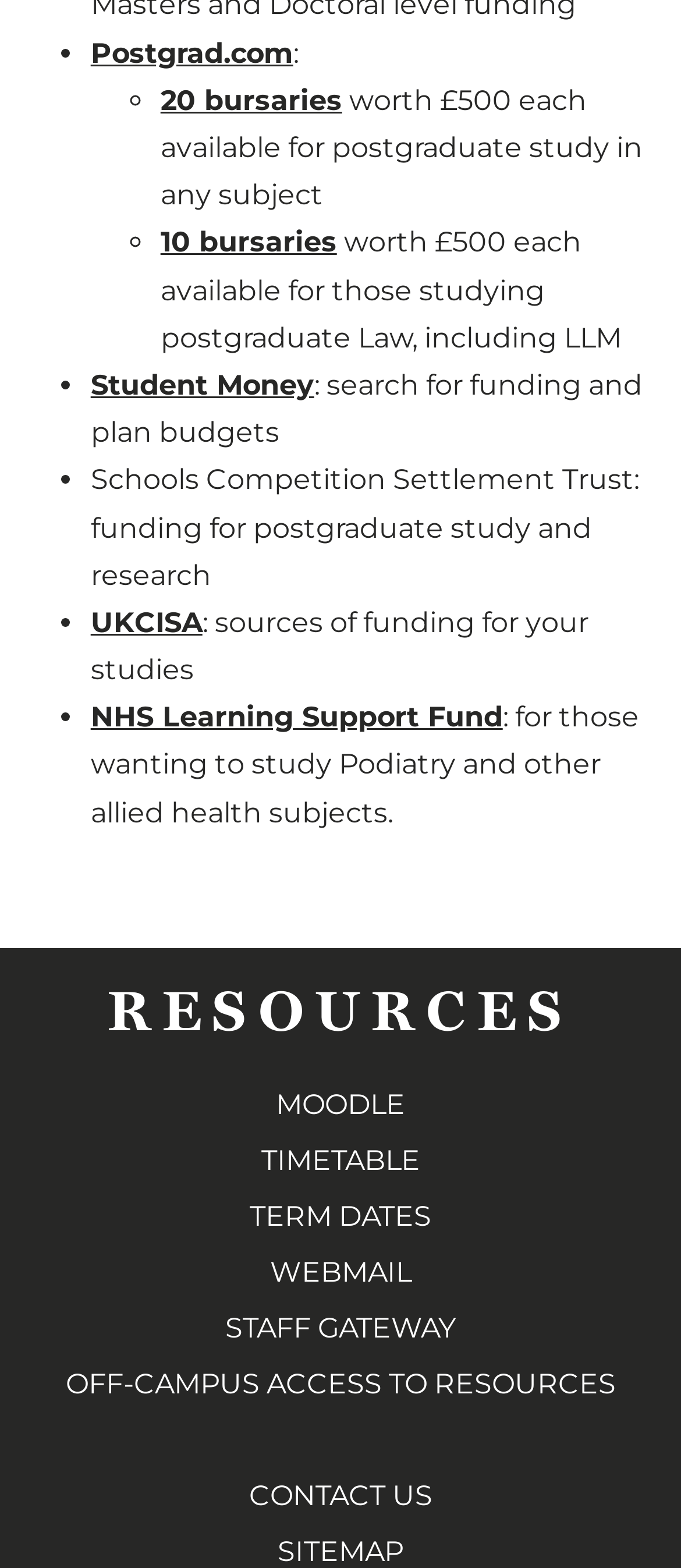Determine the bounding box for the HTML element described here: "Moodle". The coordinates should be given as [left, top, right, bottom] with each number being a float between 0 and 1.

[0.405, 0.694, 0.595, 0.715]